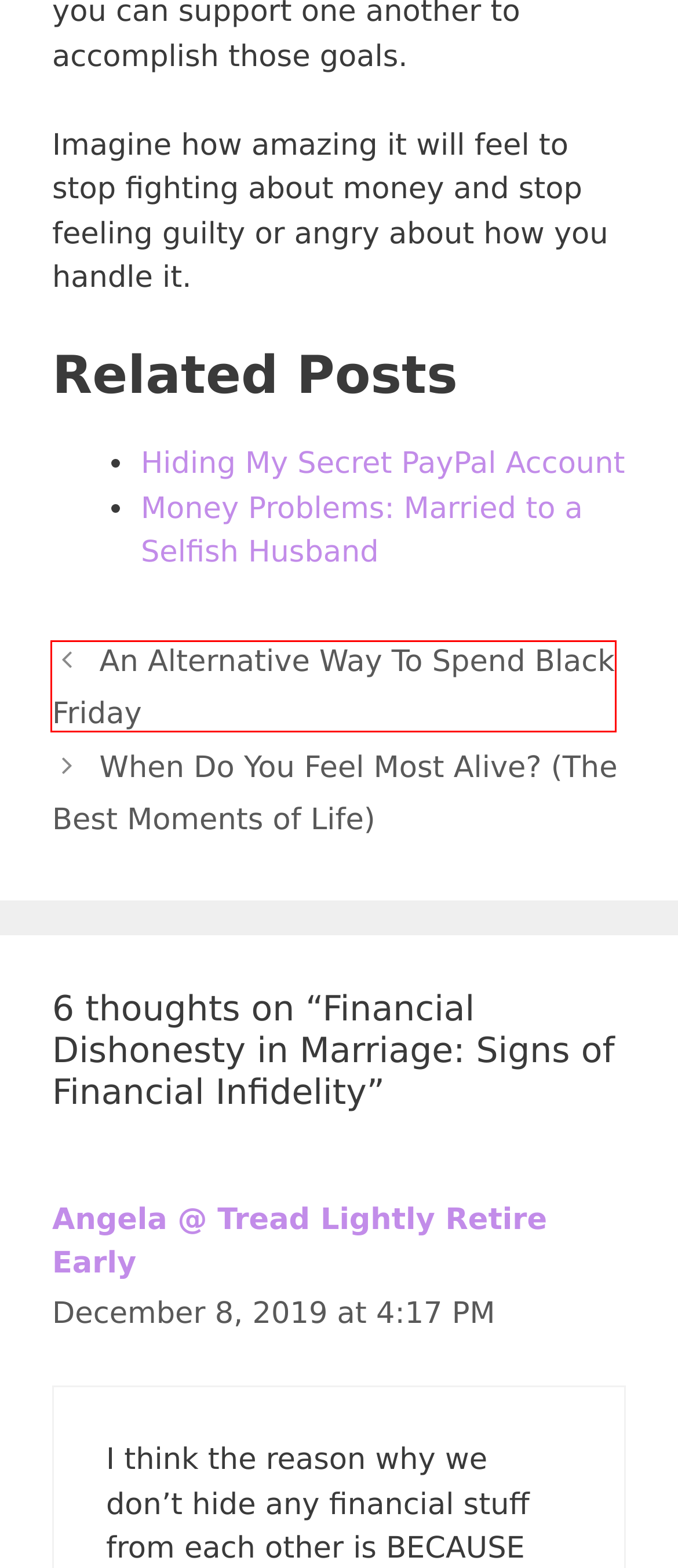You have a screenshot of a webpage where a red bounding box highlights a specific UI element. Identify the description that best matches the resulting webpage after the highlighted element is clicked. The choices are:
A. Financial Infidelity Reissue 2018 Survey
B. Money Problems: Married to a Cheap, Selfish Husband - One Frugal Girl
C. One Frugal Girl - Earn, Save, and Live Joyfully.
D. Privacy Policy & Disclaimer - One Frugal Girl
E. When Do You Feel Most Alive? (The Best Moments of Life)
F. Hiding Money in PayPal: My Secret PayPal Account - One Frugal Girl
G. Tread Lightly, Retire Early -
H. An Alternative Way To Spend Black Friday - One Frugal Girl

H